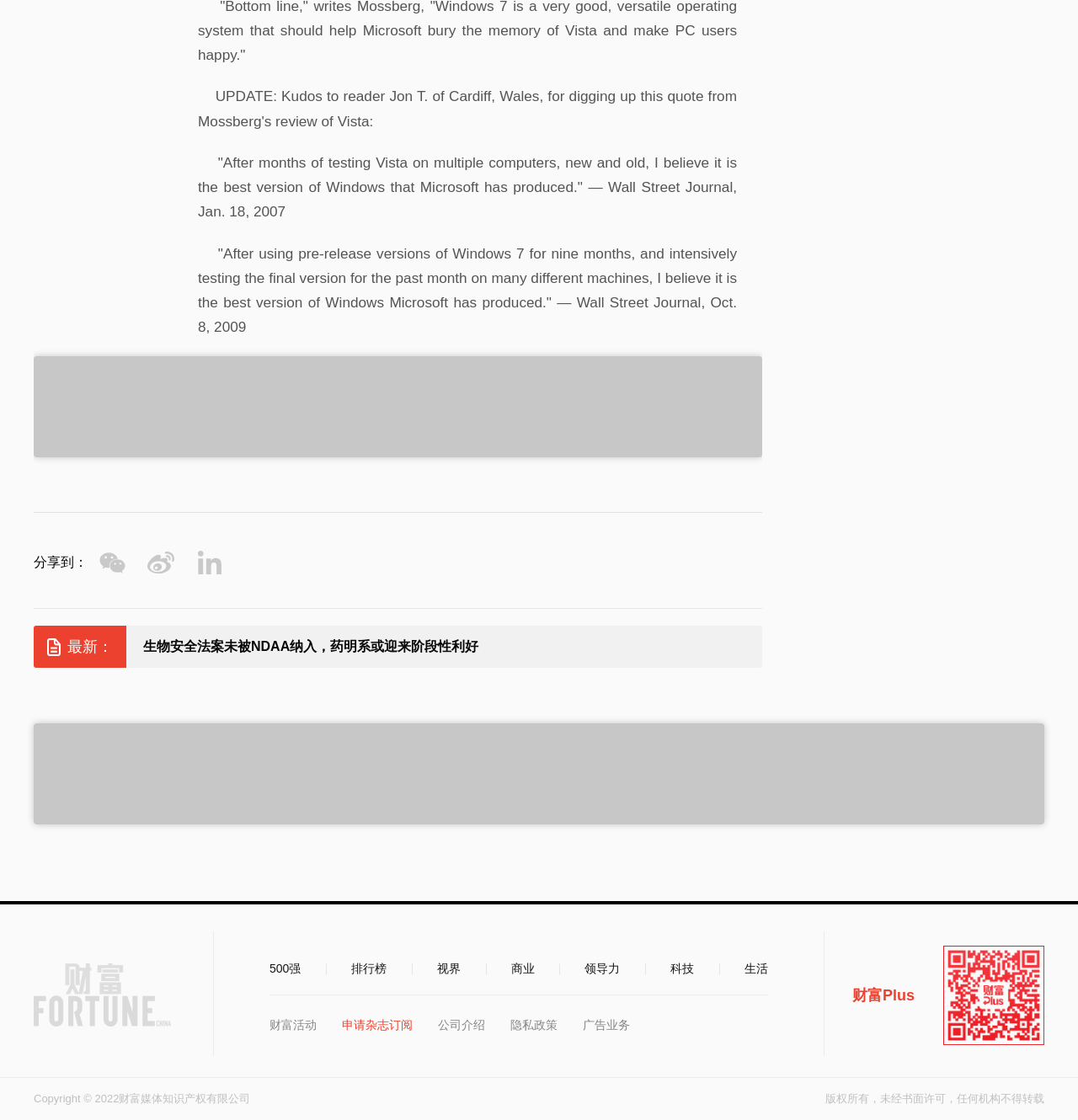Pinpoint the bounding box coordinates of the area that should be clicked to complete the following instruction: "Subscribe to the magazine". The coordinates must be given as four float numbers between 0 and 1, i.e., [left, top, right, bottom].

[0.317, 0.908, 0.383, 0.924]